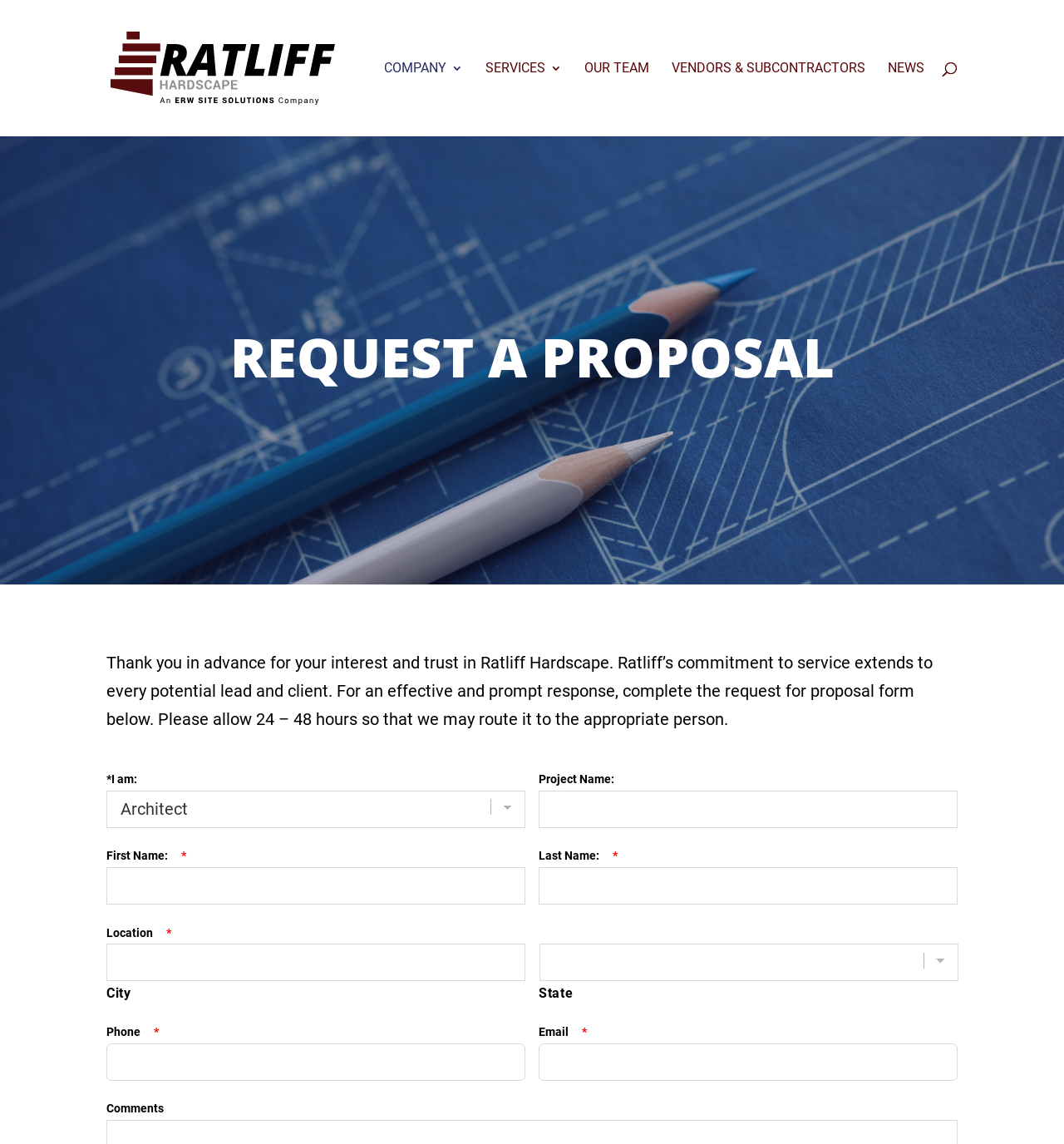How many form fields are required?
Using the image as a reference, give an elaborate response to the question.

I counted the number of form fields with an asterisk (*) symbol, which indicates they are required. I found 5 fields: 'First Name', 'Last Name', 'City', 'Phone', and 'Email'.